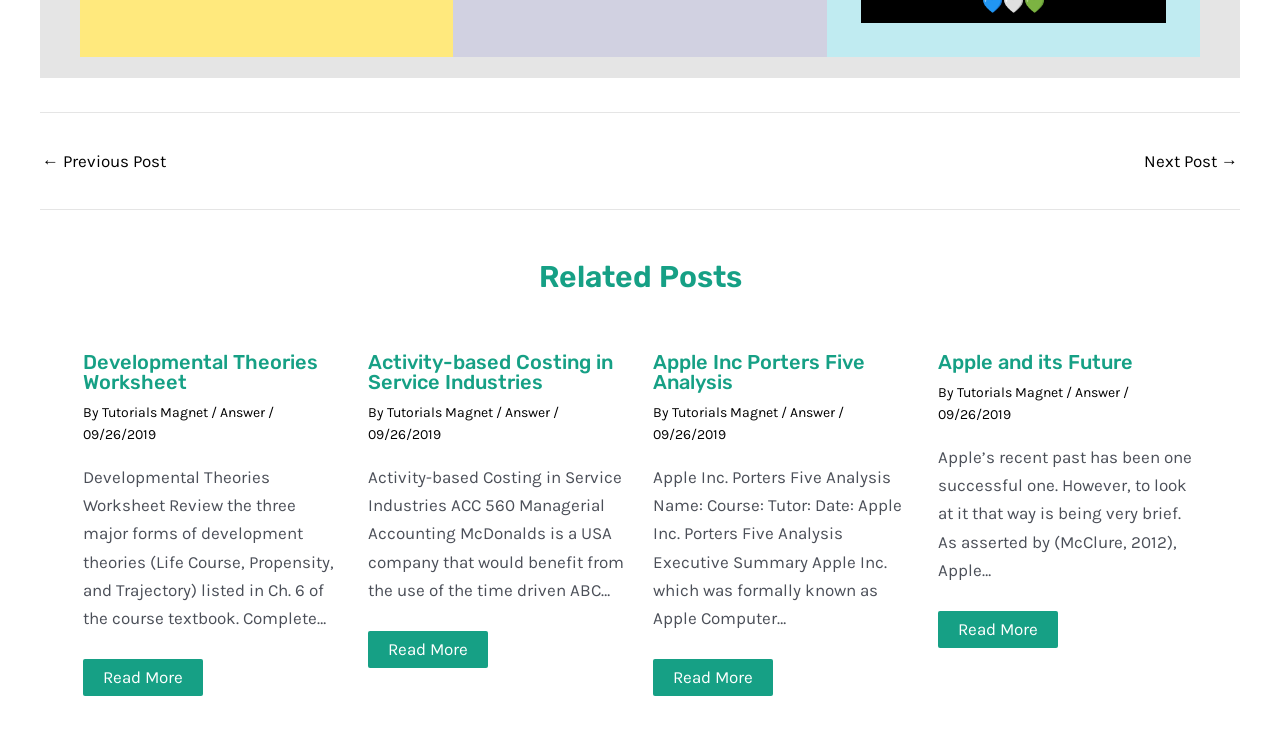Find and provide the bounding box coordinates for the UI element described here: "← Previous Post". The coordinates should be given as four float numbers between 0 and 1: [left, top, right, bottom].

[0.033, 0.209, 0.13, 0.233]